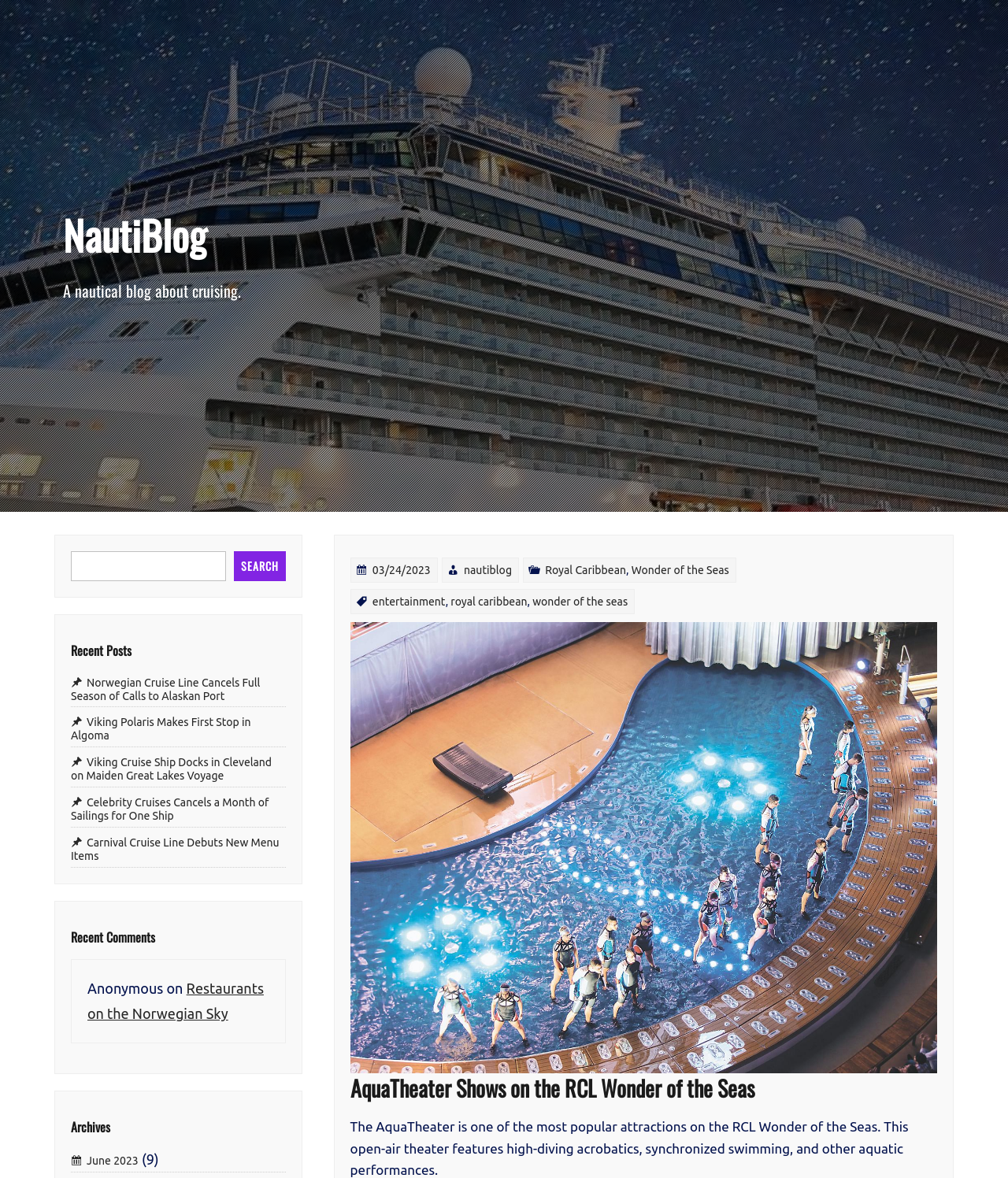Kindly determine the bounding box coordinates of the area that needs to be clicked to fulfill this instruction: "Check recent posts".

[0.07, 0.546, 0.283, 0.559]